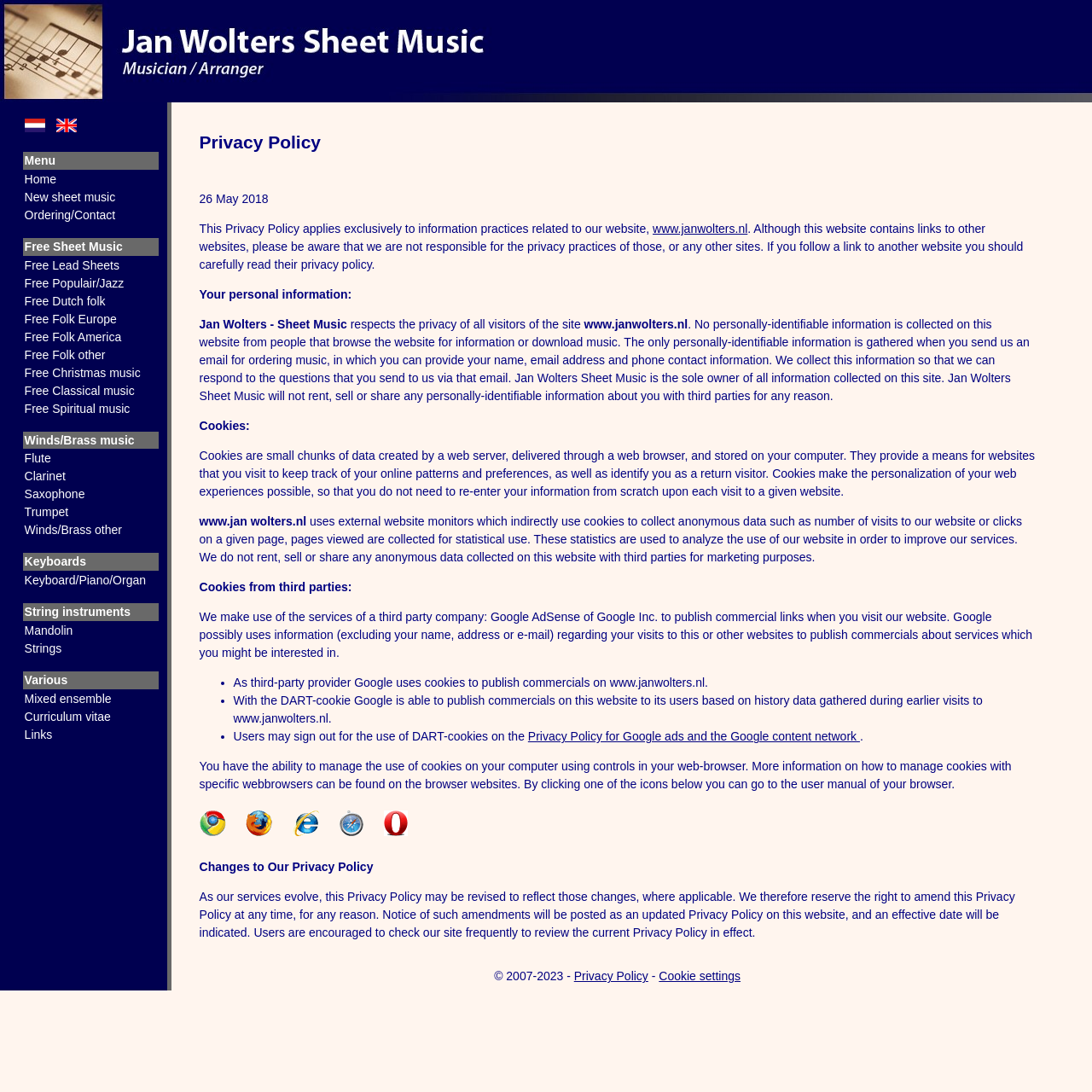Can you give a detailed response to the following question using the information from the image? What is the last type of instrument listed?

By looking at the webpage, I can see that the last type of instrument listed is 'Winds/Brass other' because it is the last link in the list of instruments, which includes 'Flute', 'Clarinet', 'Saxophone', 'Trumpet', and 'Winds/Brass other'.